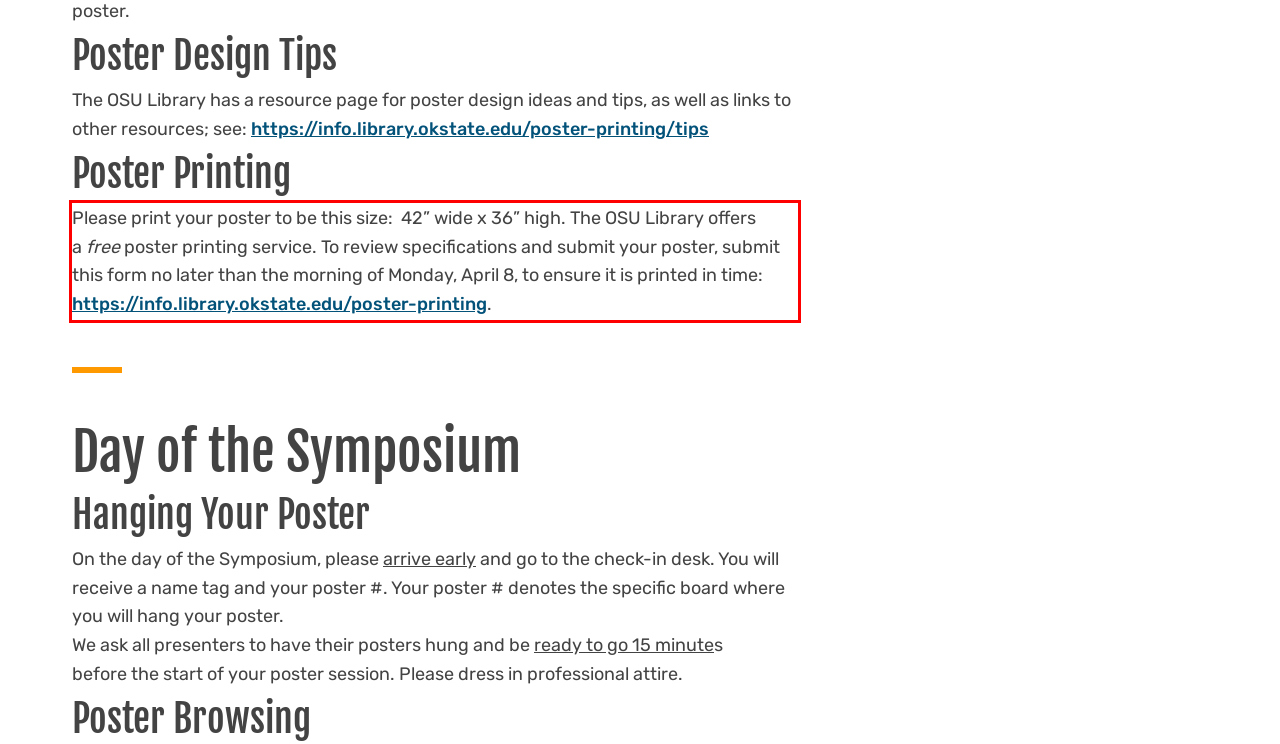You have a screenshot of a webpage, and there is a red bounding box around a UI element. Utilize OCR to extract the text within this red bounding box.

Please print your poster to be this size: 42” wide x 36” high. The OSU Library offers a free poster printing service. To review specifications and submit your poster, submit this form no later than the morning of Monday, April 8, to ensure it is printed in time: https://info.library.okstate.edu/poster-printing.